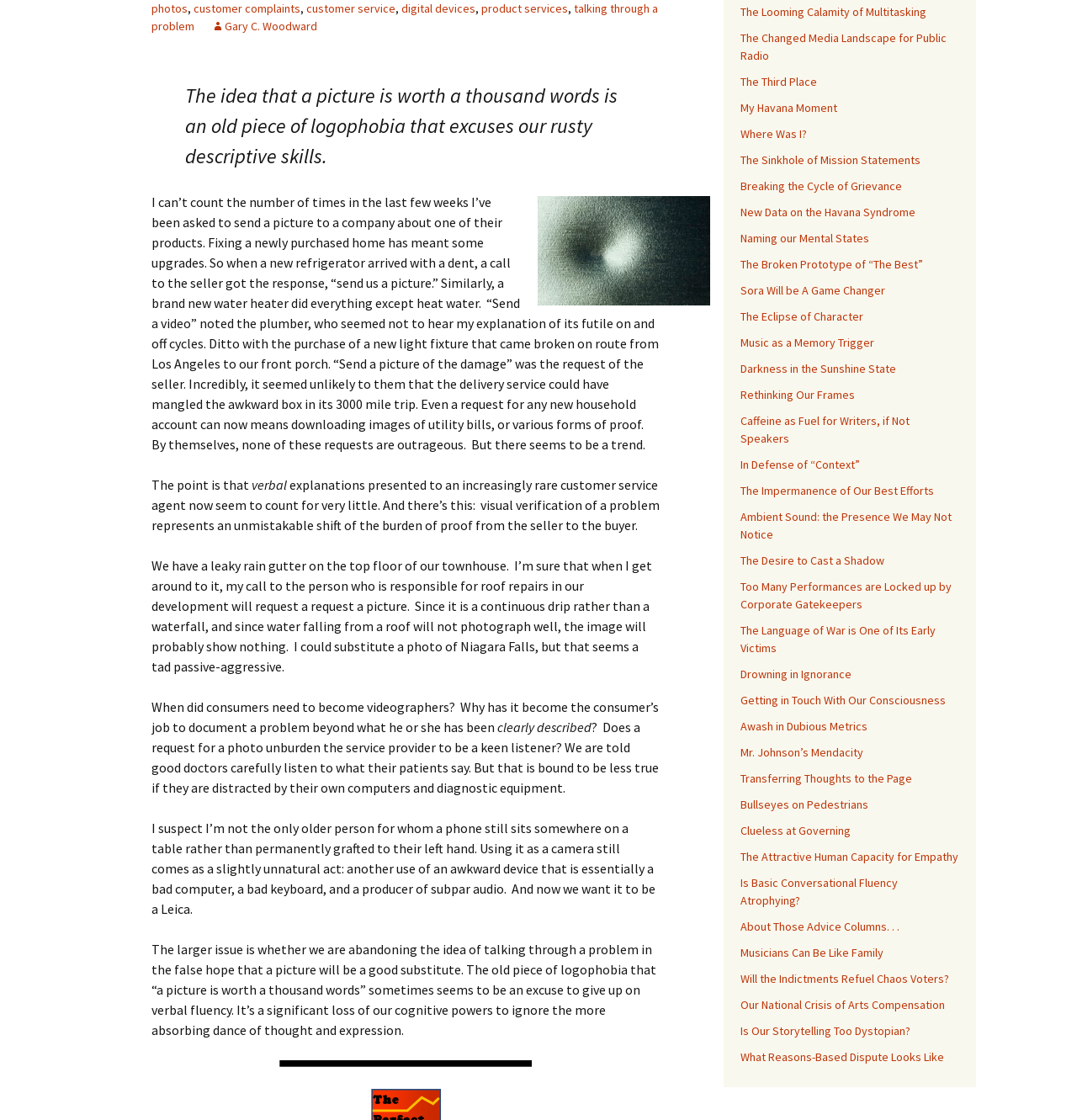Locate the UI element that matches the description Bullseyes on Pedestrians in the webpage screenshot. Return the bounding box coordinates in the format (top-left x, top-left y, bottom-right x, bottom-right y), with values ranging from 0 to 1.

[0.688, 0.711, 0.806, 0.725]